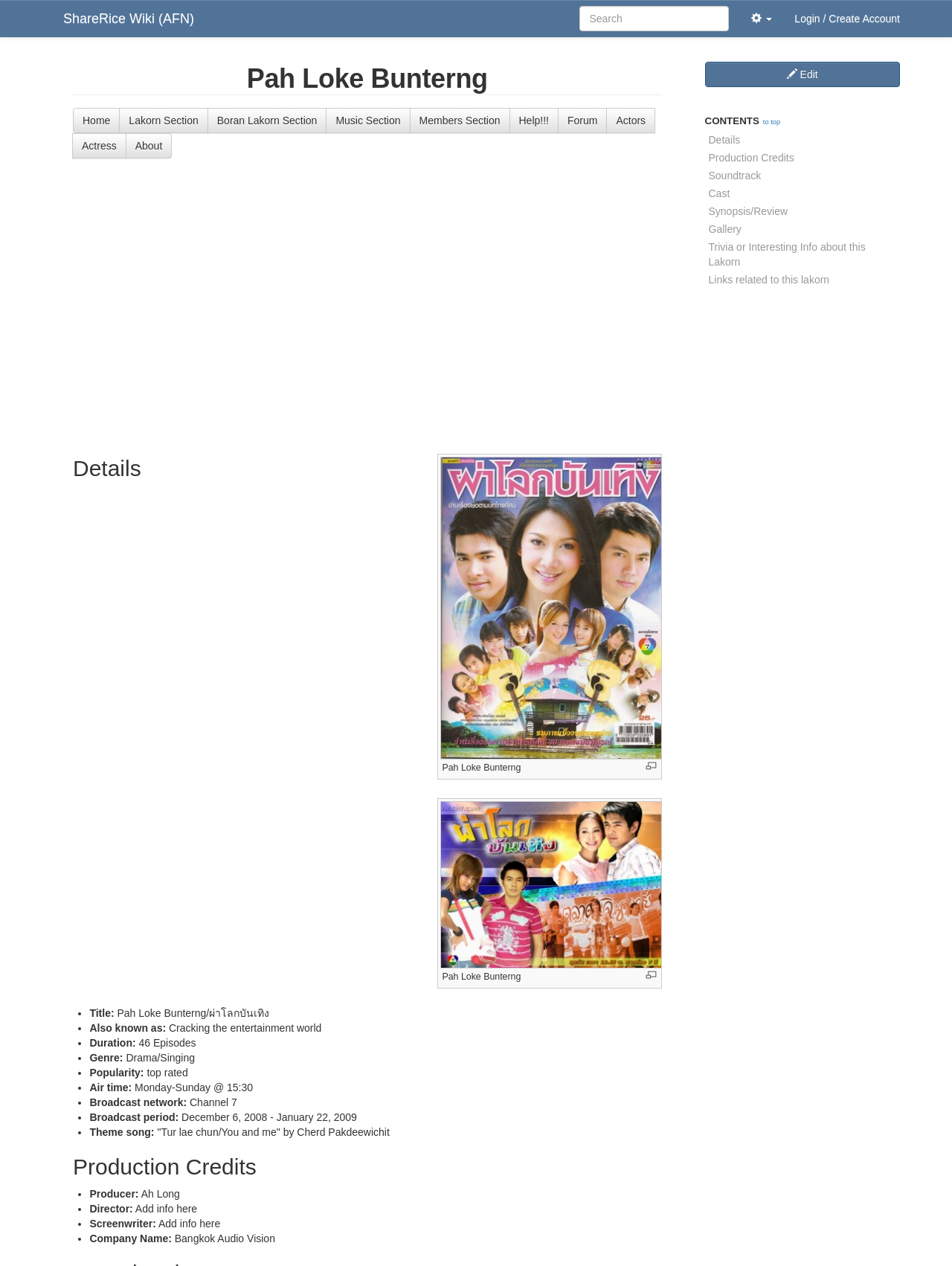What is the producer of the lakorn?
Based on the image, answer the question in a detailed manner.

The producer of the lakorn can be found in the production credits section of the webpage, where it is listed as 'Producer: Ah Long'.